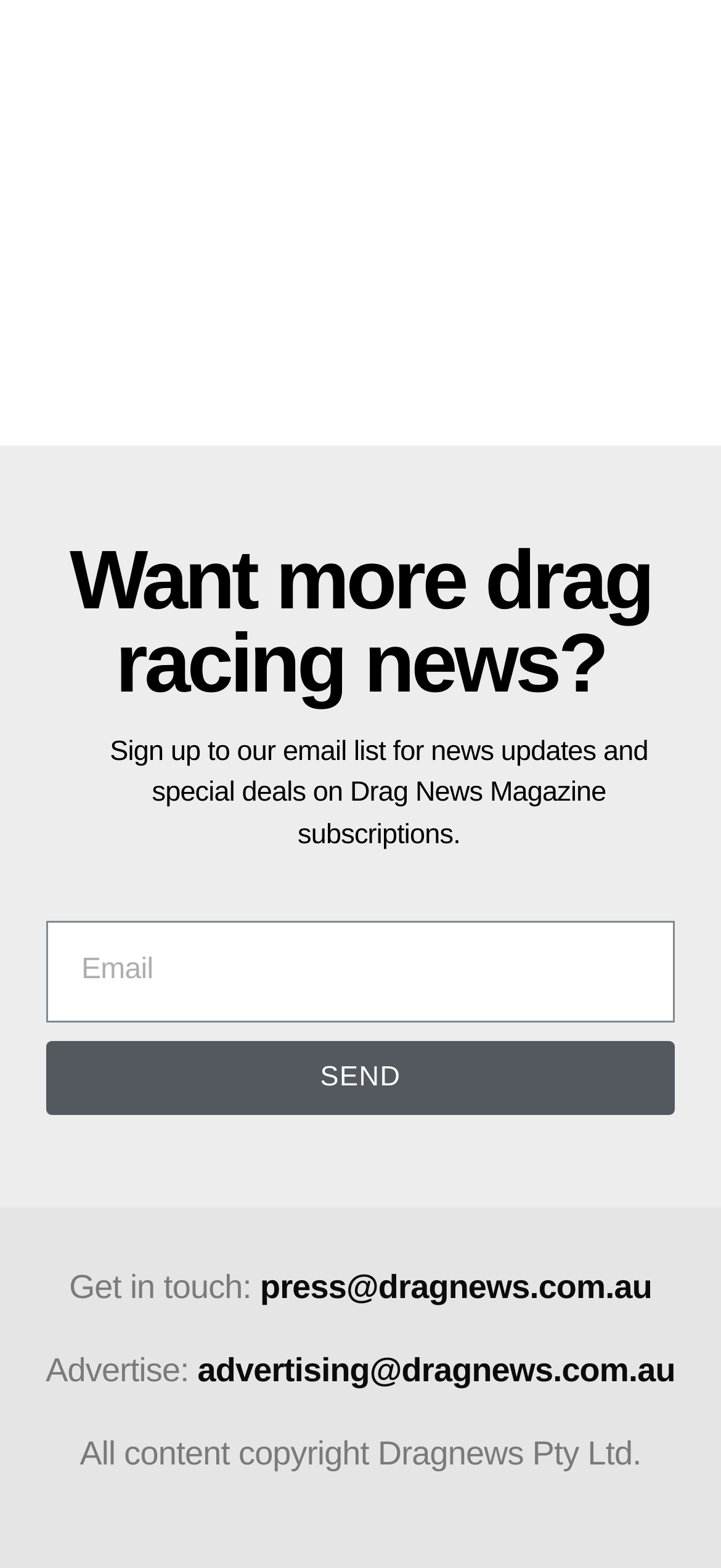What is the purpose of the email textbox?
Give a one-word or short phrase answer based on the image.

To sign up for news updates